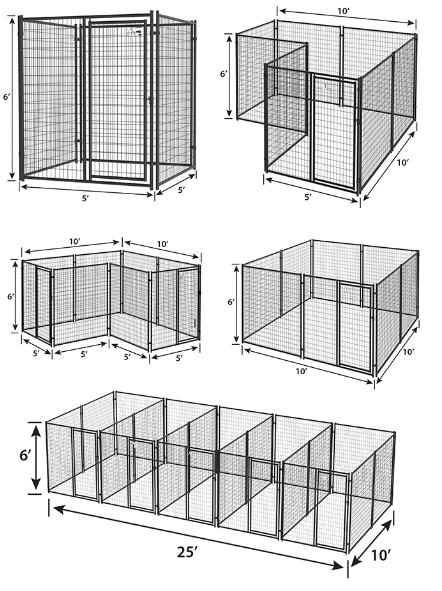Provide a thorough description of the contents of the image.

The image showcases various designs and configurations for an outdoor dog kennel, illustrating options tailored to accommodate different sizes and styles. Each design is outlined with specific dimensions, most prominently featuring a rectangular layout that measures 10 feet in length and 6 feet in height, alongside other setups like L-shapes and expansive multi-pen enclosures that span 25 feet in length. This detailed visual representation aids pet owners in selecting a kennel that best fits their needs, providing ample space and versatility for their dogs. The design emphasizes practicality, with points of access and ease of maintenance, making these kennels not only functional but also adaptable to various outdoor environments.